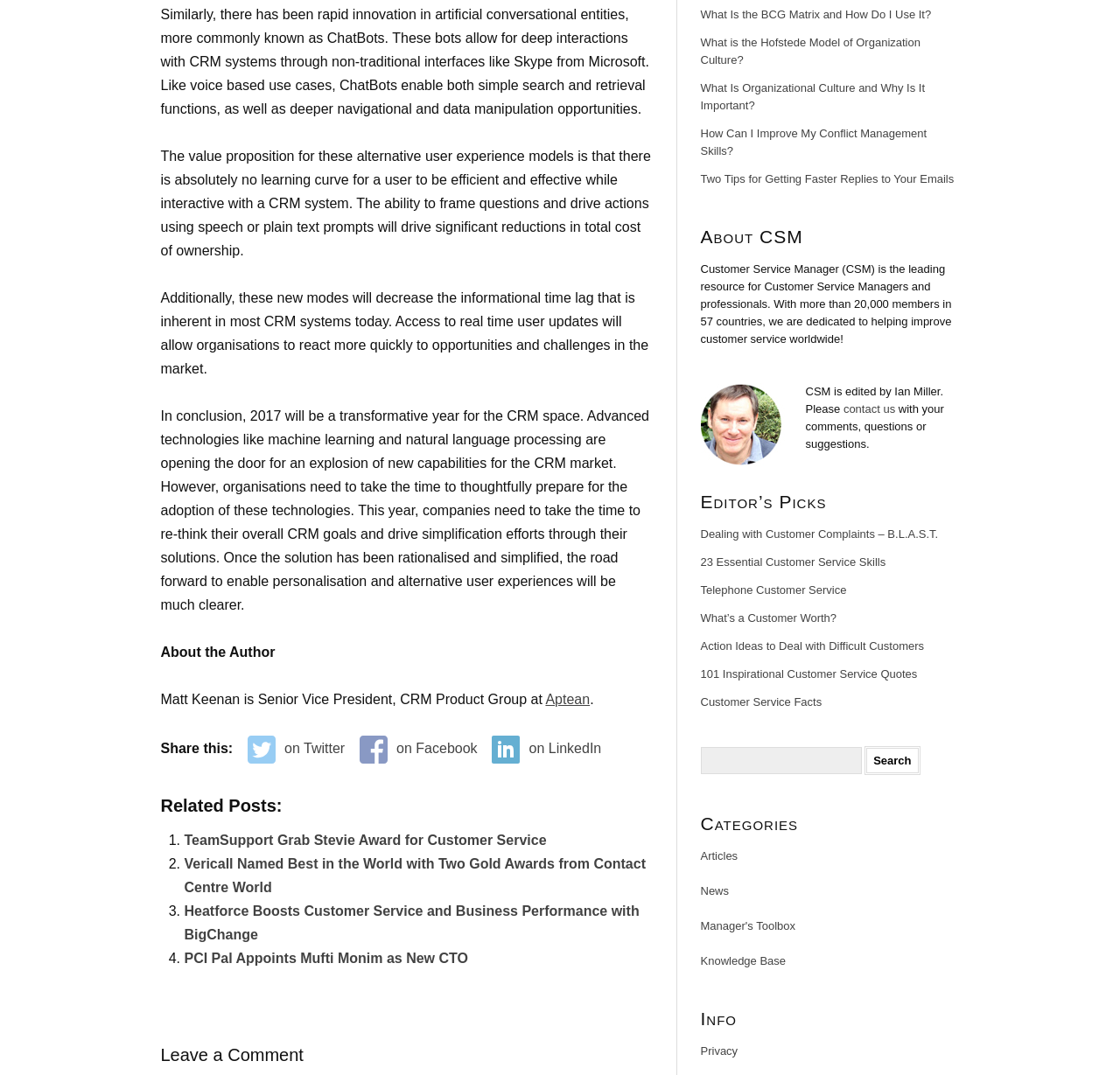Give the bounding box coordinates for this UI element: "Customer Service Facts". The coordinates should be four float numbers between 0 and 1, arranged as [left, top, right, bottom].

[0.625, 0.646, 0.734, 0.659]